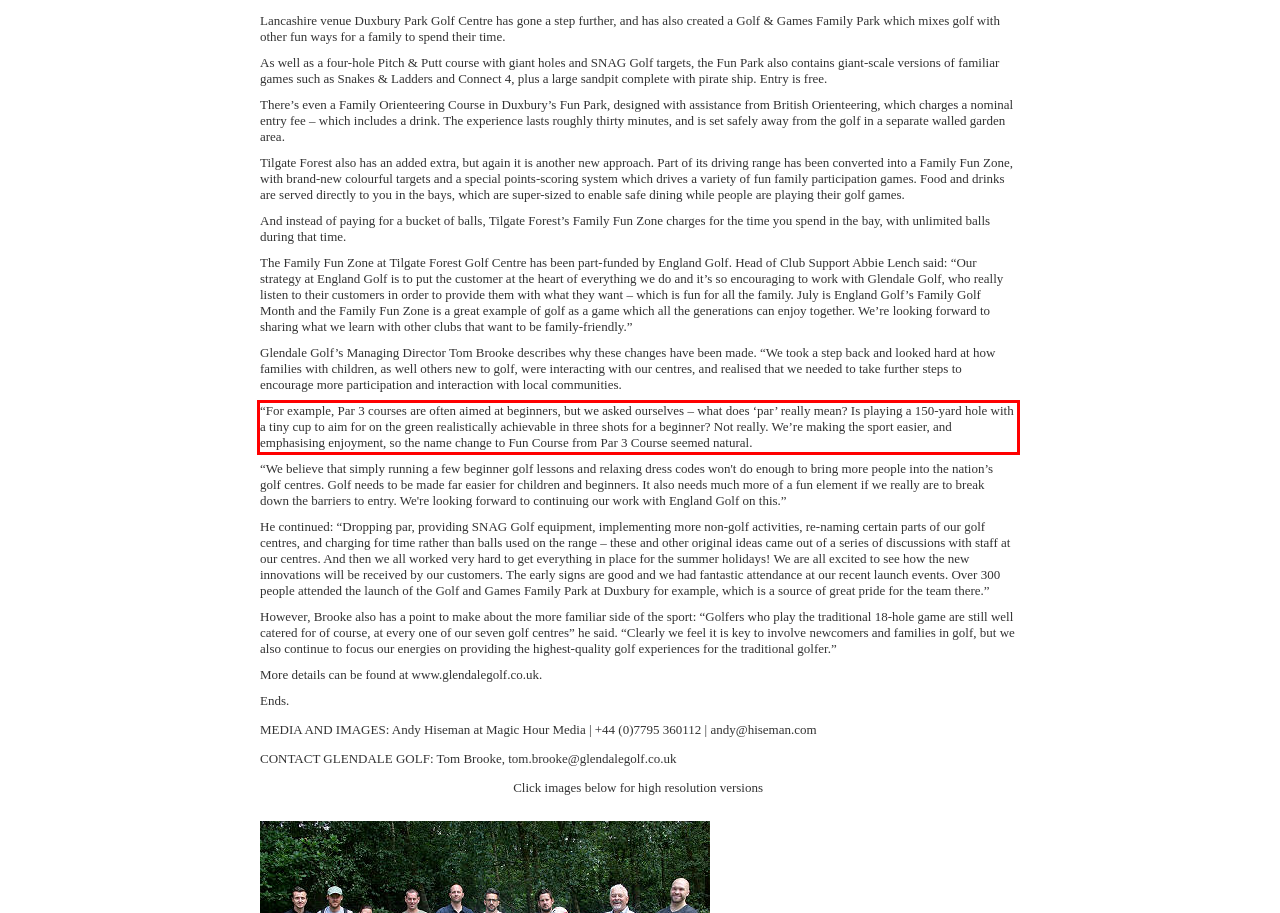Extract and provide the text found inside the red rectangle in the screenshot of the webpage.

“For example, Par 3 courses are often aimed at beginners, but we asked ourselves – what does ‘par’ really mean? Is playing a 150-yard hole with a tiny cup to aim for on the green realistically achievable in three shots for a beginner? Not really. We’re making the sport easier, and emphasising enjoyment, so the name change to Fun Course from Par 3 Course seemed natural.